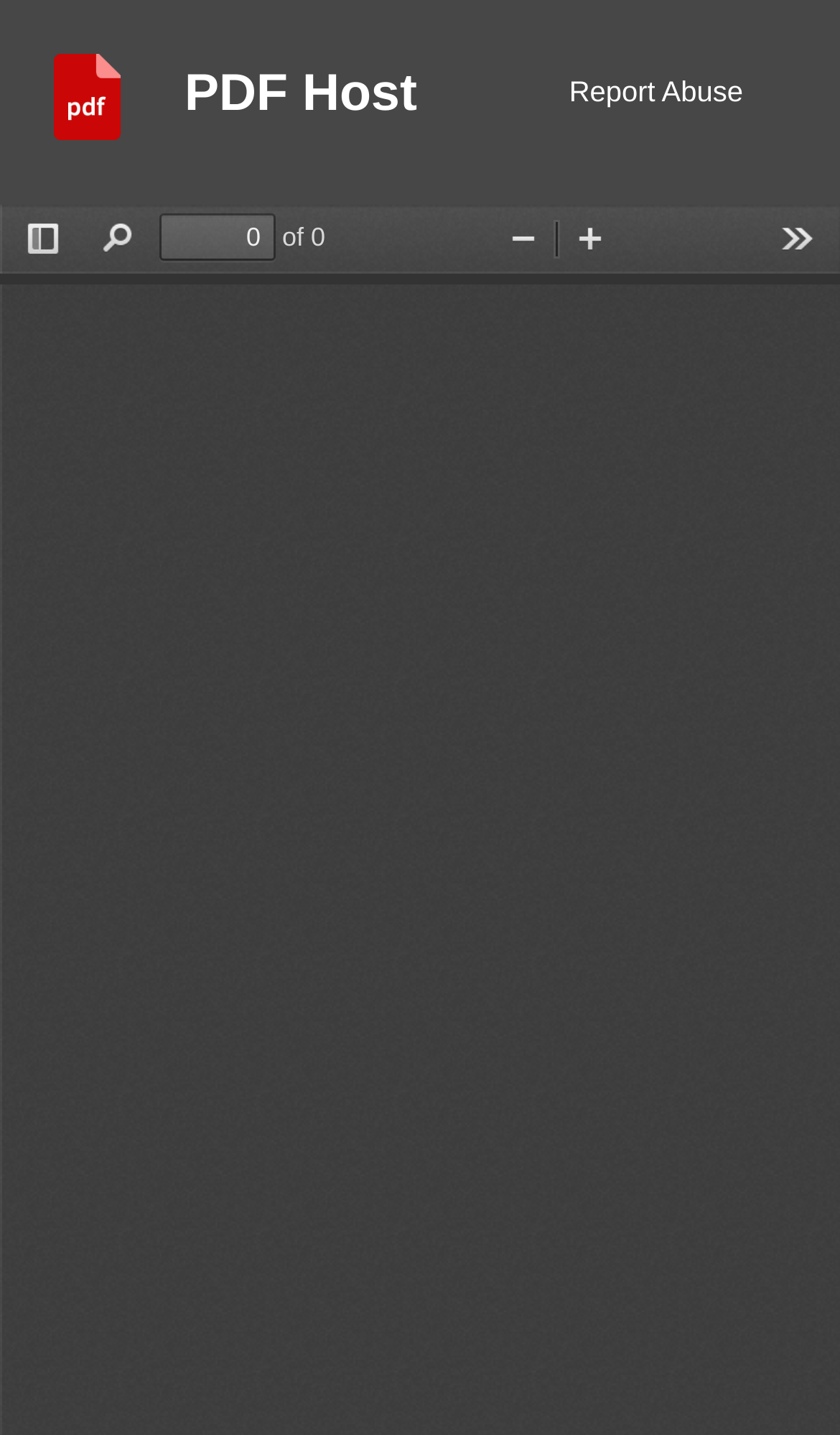Analyze the image and give a detailed response to the question:
What is the current page number?

The spinbutton element with the label 'Page' has a value text of '1', indicating that the current page number is 1.